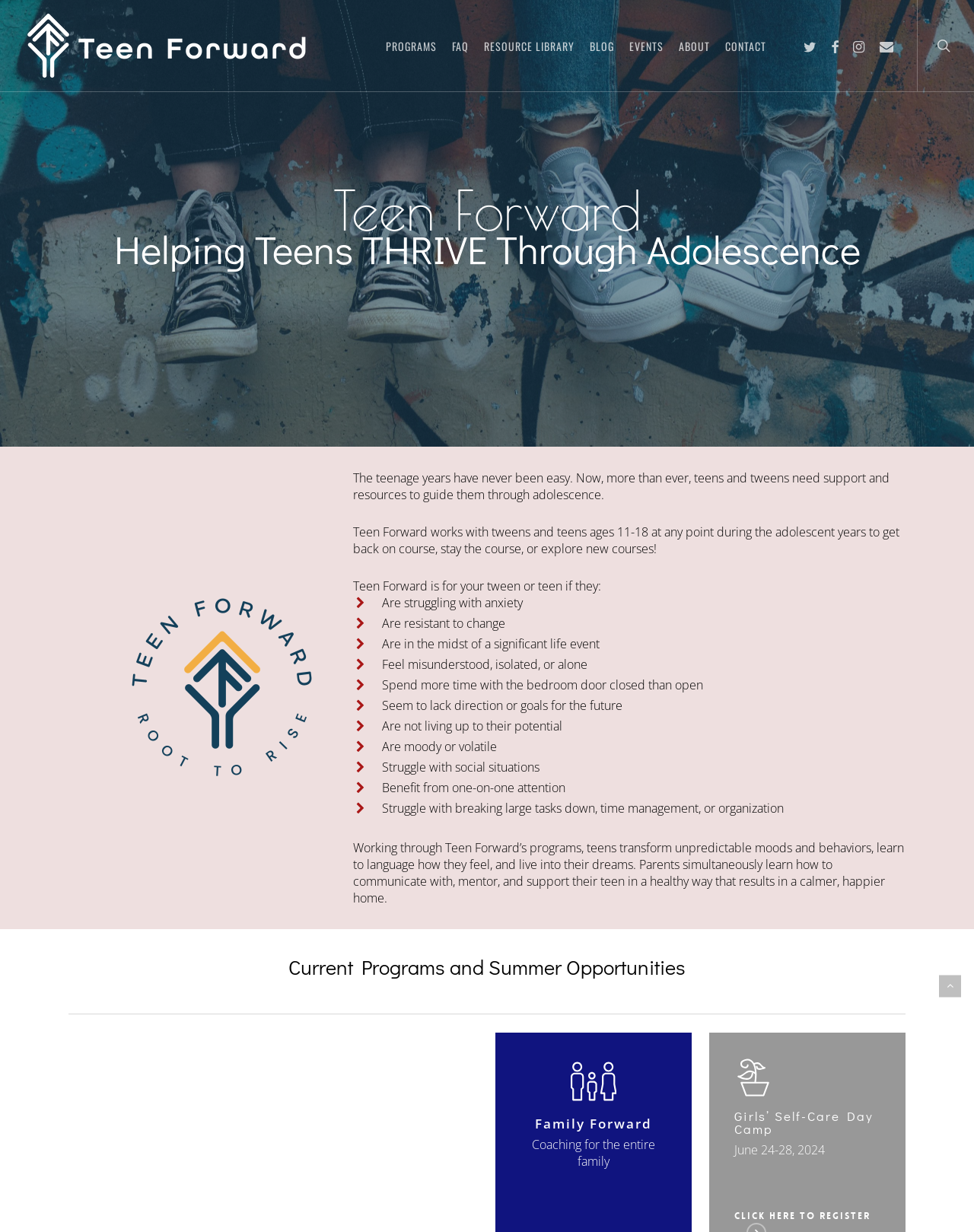Point out the bounding box coordinates of the section to click in order to follow this instruction: "Check out the EVENTS".

[0.638, 0.033, 0.689, 0.042]